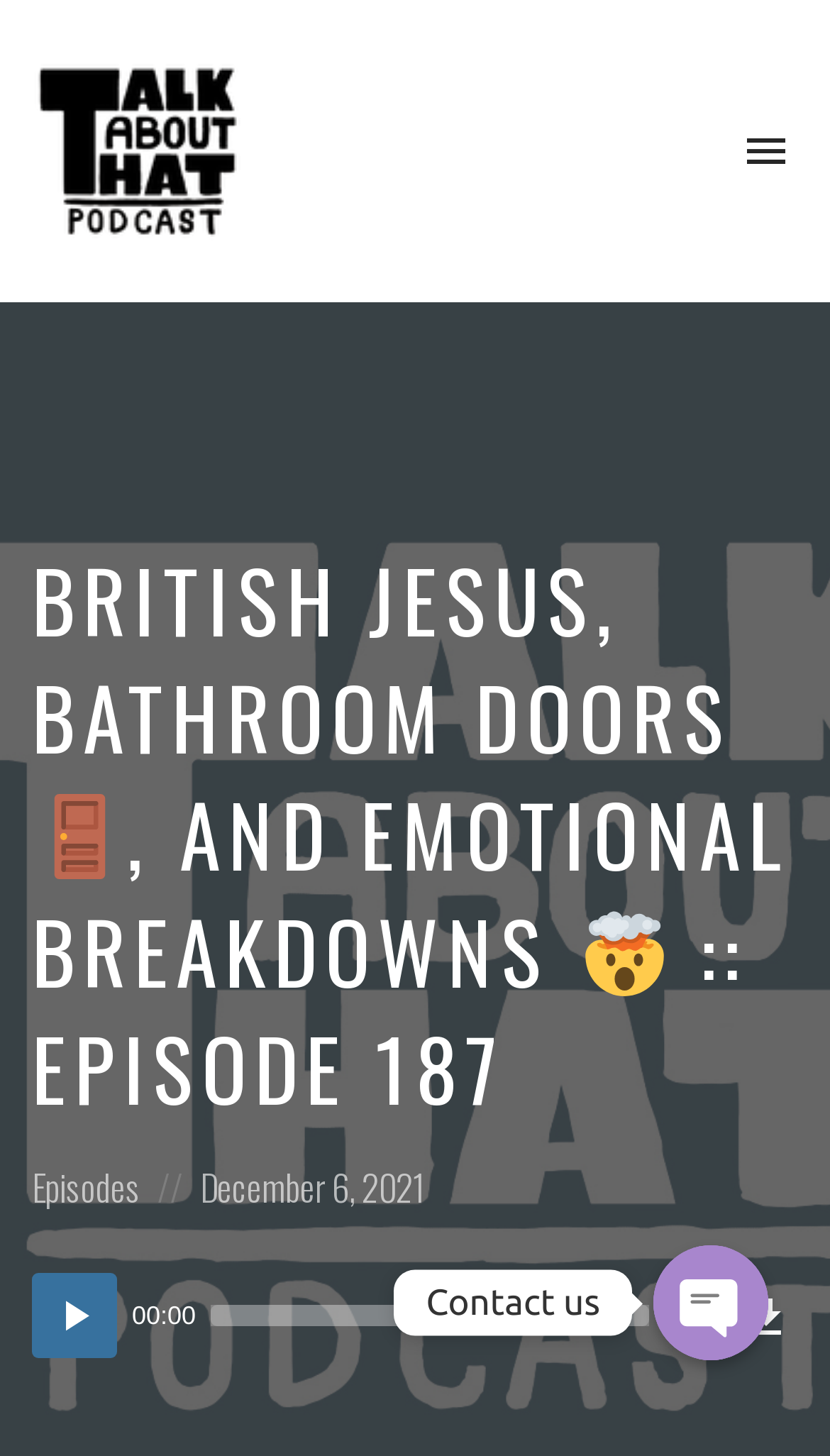What is the episode number of this podcast?
Please ensure your answer to the question is detailed and covers all necessary aspects.

I found the episode number by looking at the heading 'BRITISH JESUS, BATHROOM DOORS 🚪, AND EMOTIONAL BREAKDOWNS 🤯 :: EPISODE 187' which indicates that the current podcast episode is number 187.